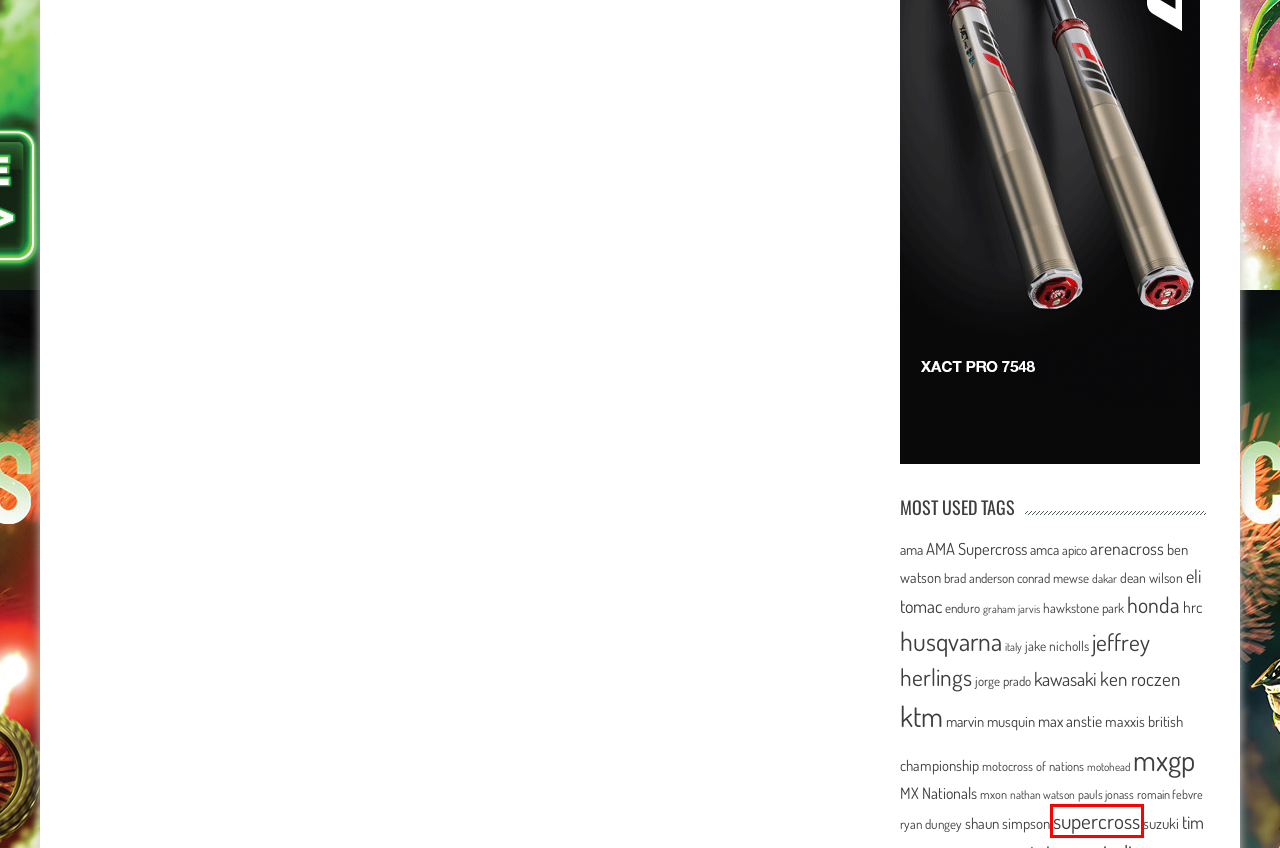Evaluate the webpage screenshot and identify the element within the red bounding box. Select the webpage description that best fits the new webpage after clicking the highlighted element. Here are the candidates:
A. husqvarna – MotoHead
B. maxxis british championship – MotoHead
C. pauls jonass – MotoHead
D. conrad mewse – MotoHead
E. mxon – MotoHead
F. jake nicholls – MotoHead
G. supercross – MotoHead
H. MX Nationals – MotoHead

G